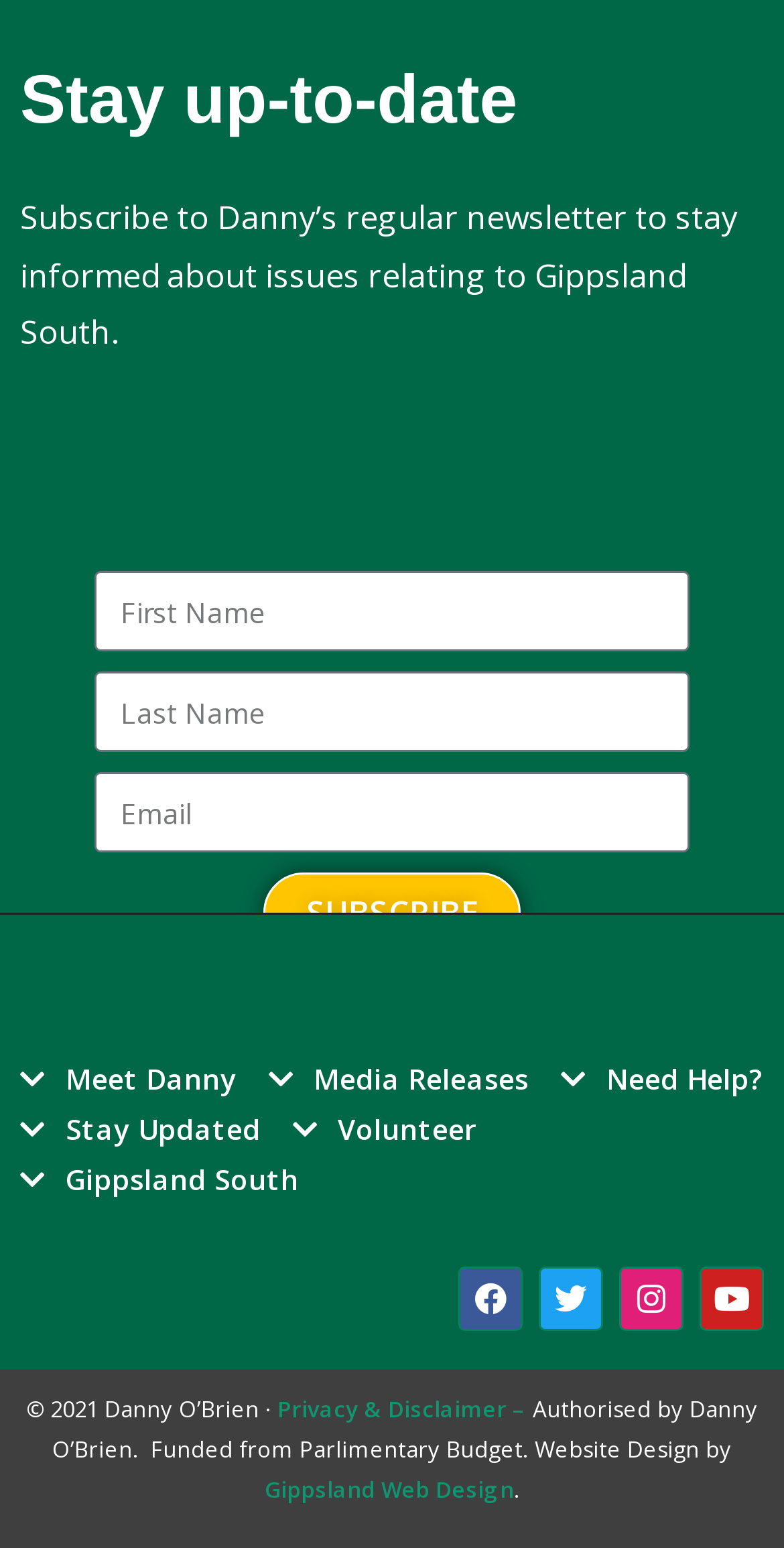Determine the bounding box of the UI component based on this description: "parent_node: Email name="form_fields[email]" placeholder="Email"". The bounding box coordinates should be four float values between 0 and 1, i.e., [left, top, right, bottom].

[0.121, 0.499, 0.879, 0.551]